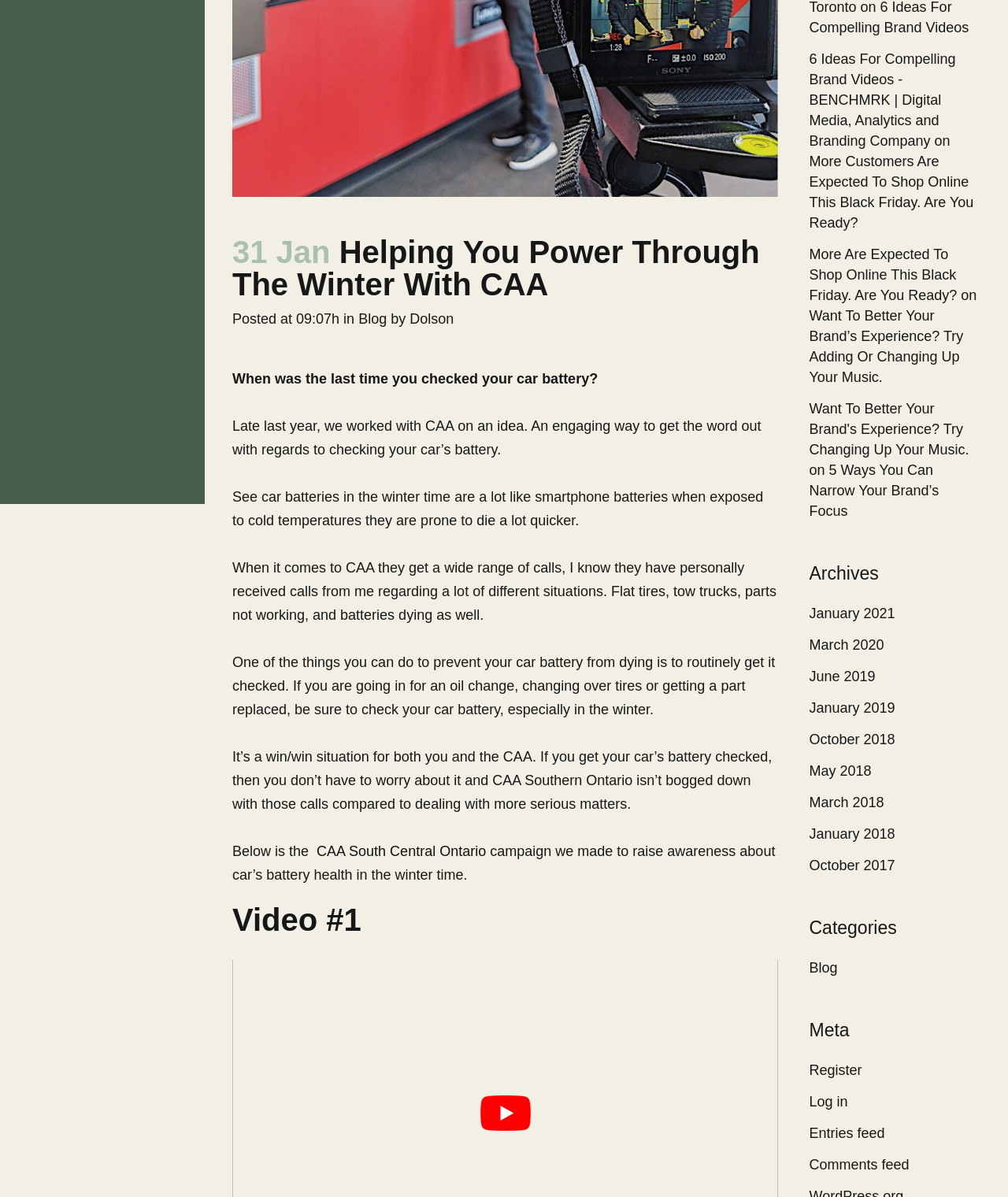Determine the bounding box coordinates for the UI element with the following description: "CAA South Central Ontario". The coordinates should be four float numbers between 0 and 1, represented as [left, top, right, bottom].

[0.314, 0.705, 0.482, 0.718]